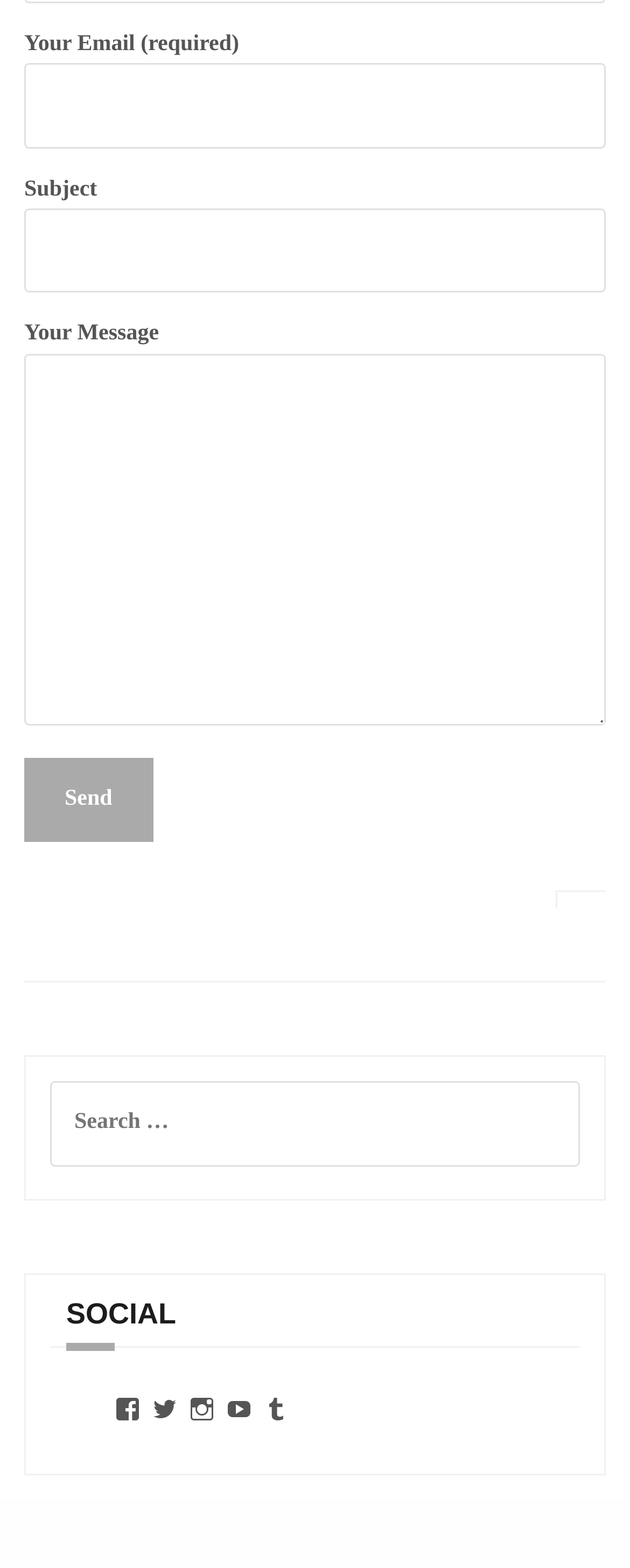Show the bounding box coordinates for the HTML element described as: "name="your-subject"".

[0.038, 0.133, 0.962, 0.187]